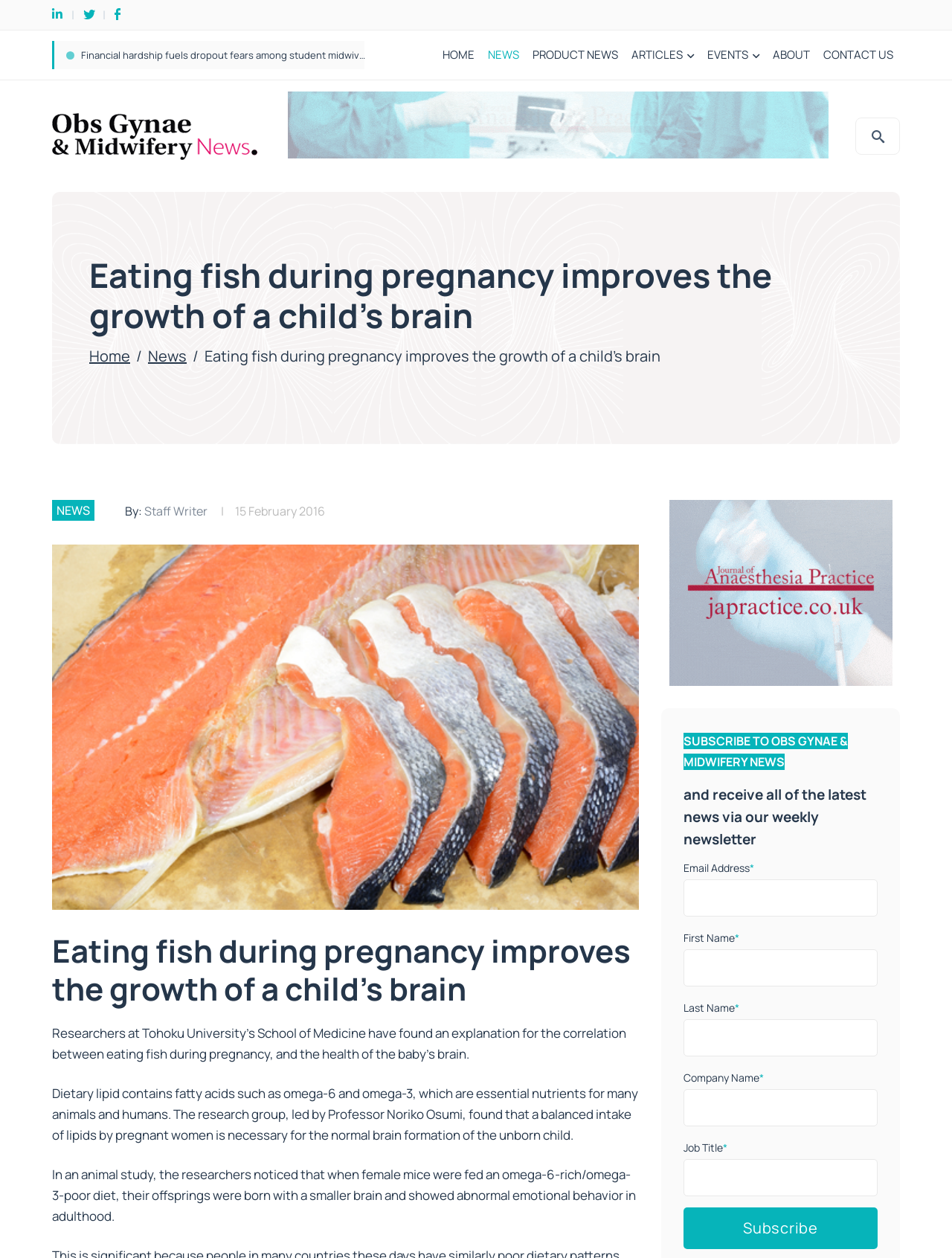Please determine the bounding box coordinates of the element to click on in order to accomplish the following task: "Enter email address". Ensure the coordinates are four float numbers ranging from 0 to 1, i.e., [left, top, right, bottom].

[0.718, 0.699, 0.922, 0.729]